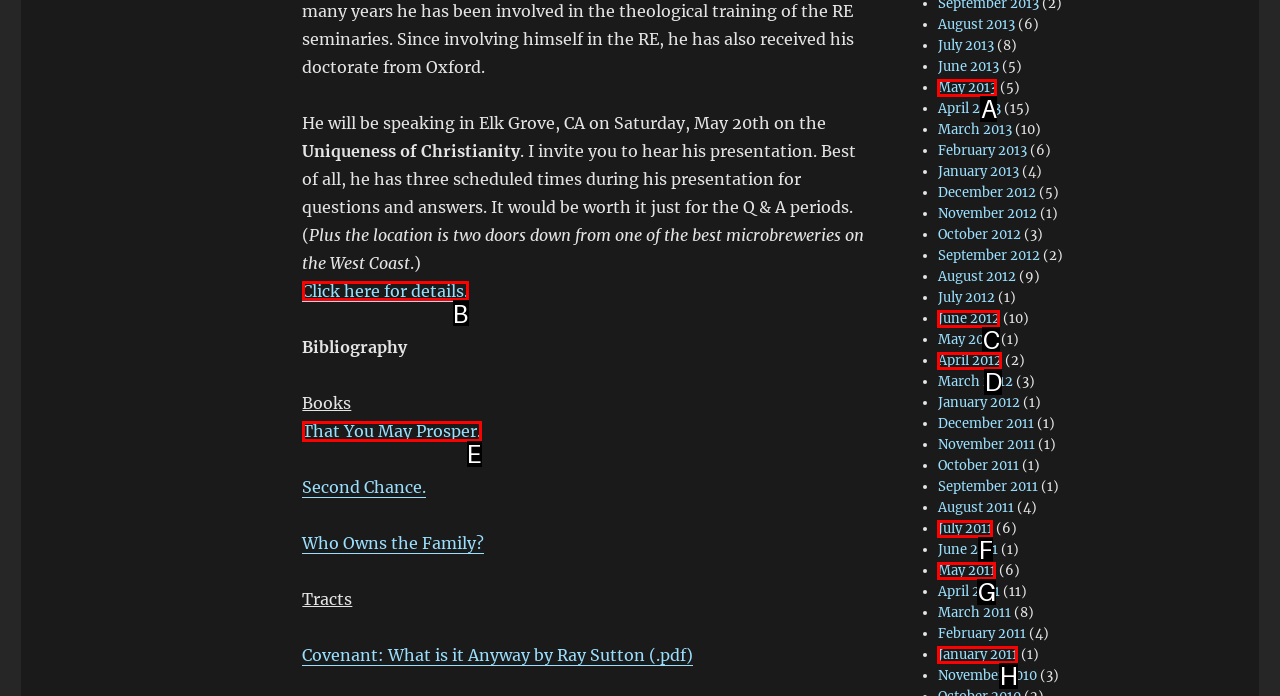Tell me the correct option to click for this task: Click here for details.
Write down the option's letter from the given choices.

B